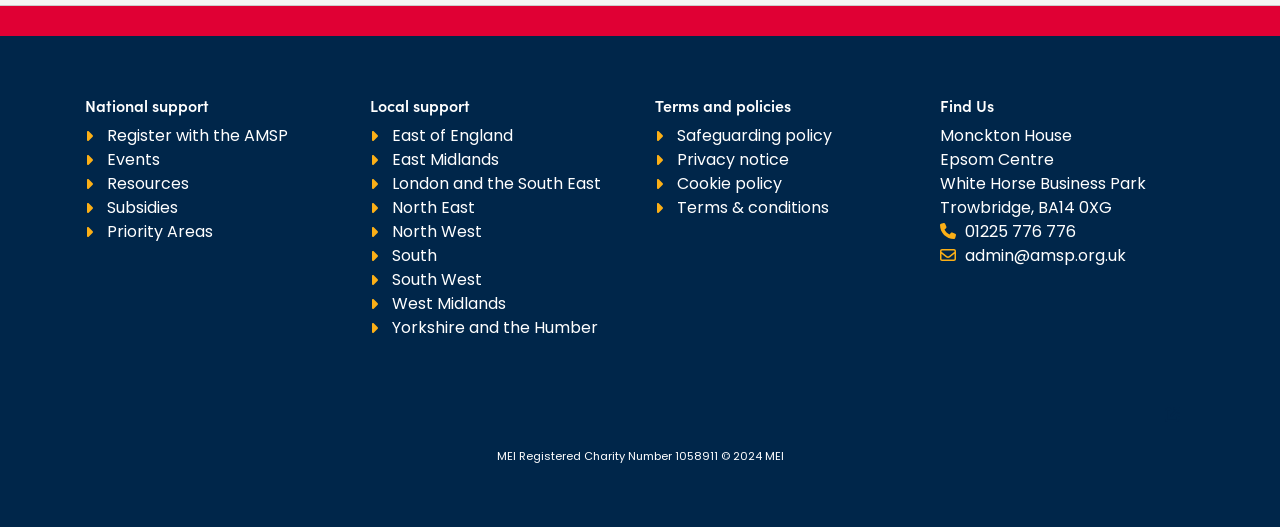Find the bounding box coordinates for the area that should be clicked to accomplish the instruction: "View events".

[0.066, 0.29, 0.125, 0.32]